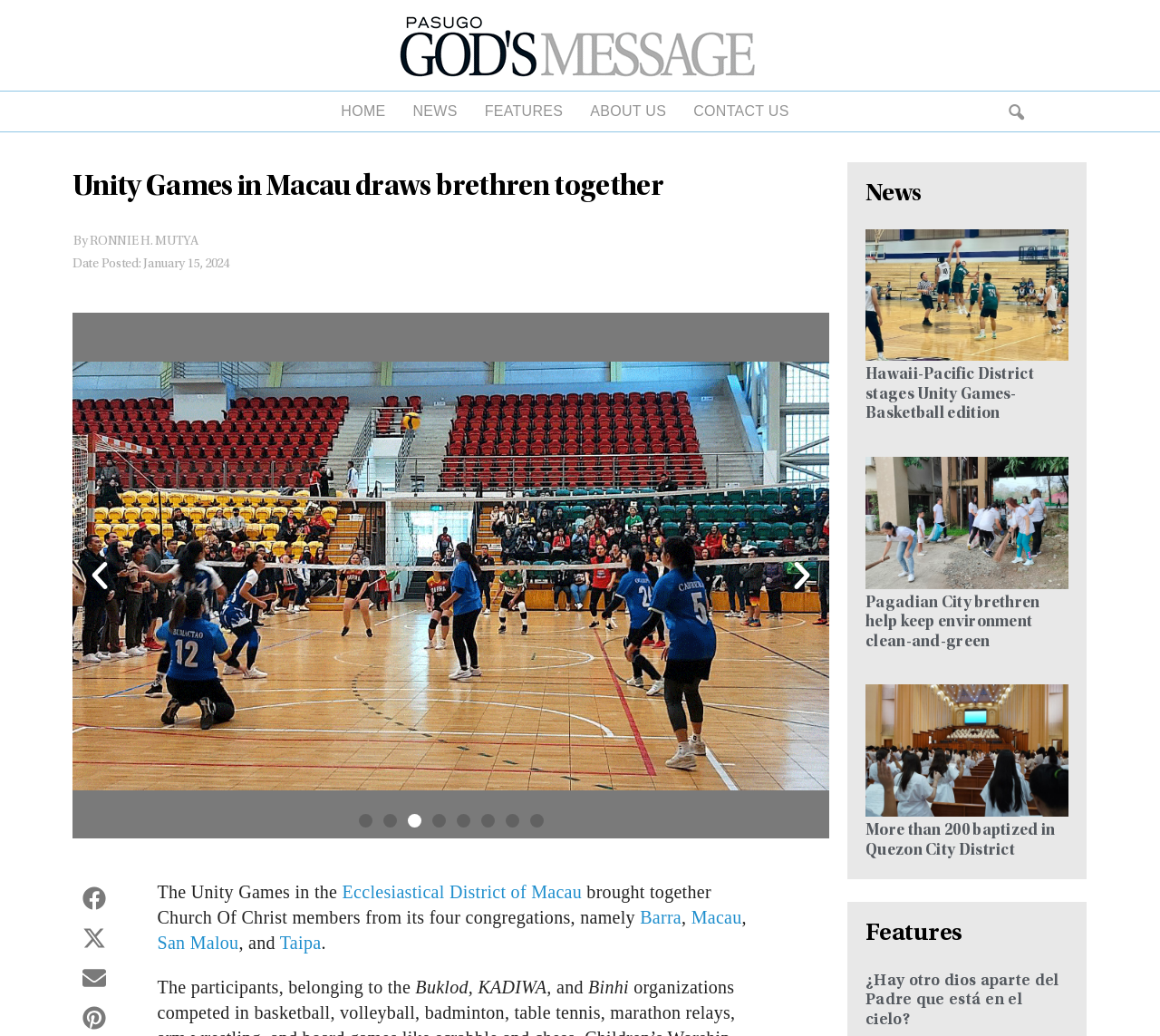Generate a comprehensive caption for the webpage you are viewing.

The webpage is about the Unity Games in the Ecclesiastical District of Macau, which brought together Church Of Christ members from its four congregations. 

At the top of the page, there is a navigation menu with links to "HOME", "NEWS", "FEATURES", "ABOUT US", and "CONTACT US". On the right side of the navigation menu, there is a button with an icon. 

Below the navigation menu, there is a heading that reads "Unity Games in Macau draws brethren together". The author of the article is Ronnie H. Mutya, and it was posted on January 15, 2024. 

The main content of the page is an article with a series of 16 images, each with a caption "1 / 8", "2 / 8", and so on, up to "8 / 8". The images are arranged in a grid layout, taking up most of the page. 

At the bottom of the page, there are navigation buttons to go to each slide, from "Go to slide 1" to "Go to slide 8". There are also buttons to navigate to the previous or next slide. 

On the bottom right side of the page, there are social media sharing buttons, including "Share on facebook", "Share on x-twitter", "Share on email", and "Share on pinterest", each with an icon.